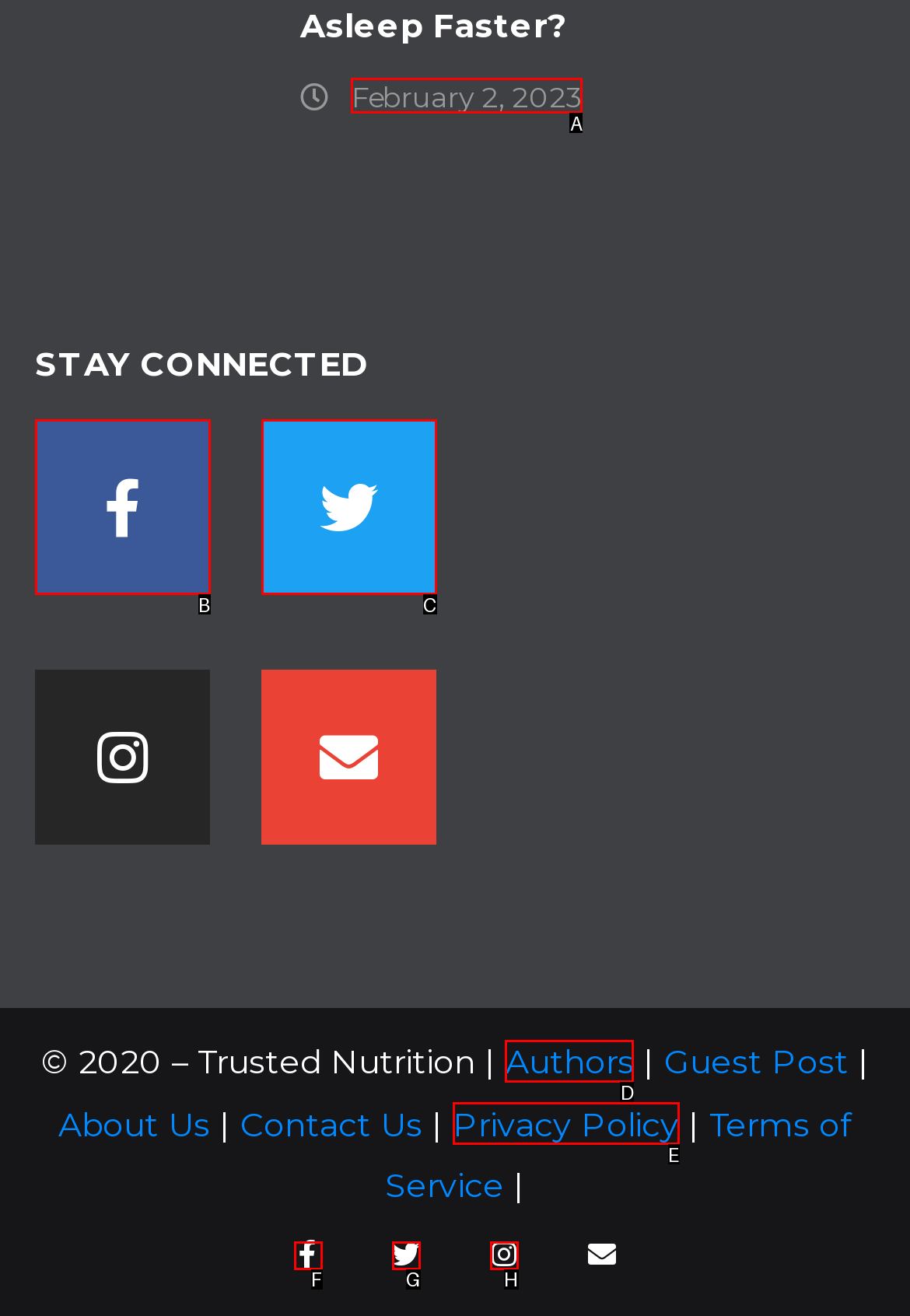Given the element description: Warnings, choose the HTML element that aligns with it. Indicate your choice with the corresponding letter.

None